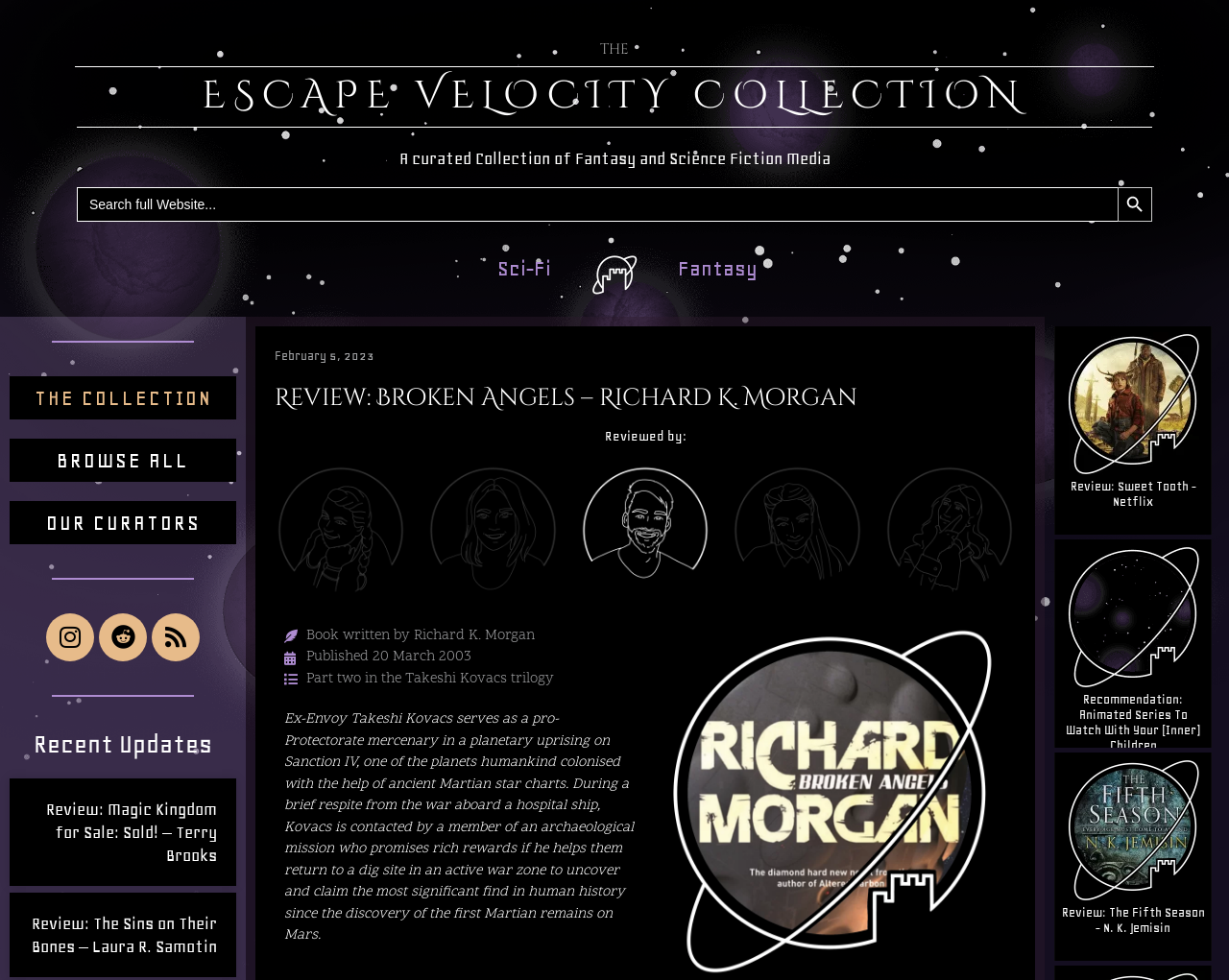What is the name of the collection?
Could you please answer the question thoroughly and with as much detail as possible?

I found the answer by looking at the heading element with the text 'ESCAPE VELOCITY COLLECTION' which is located at the top of the webpage, indicating that it is the name of the collection.